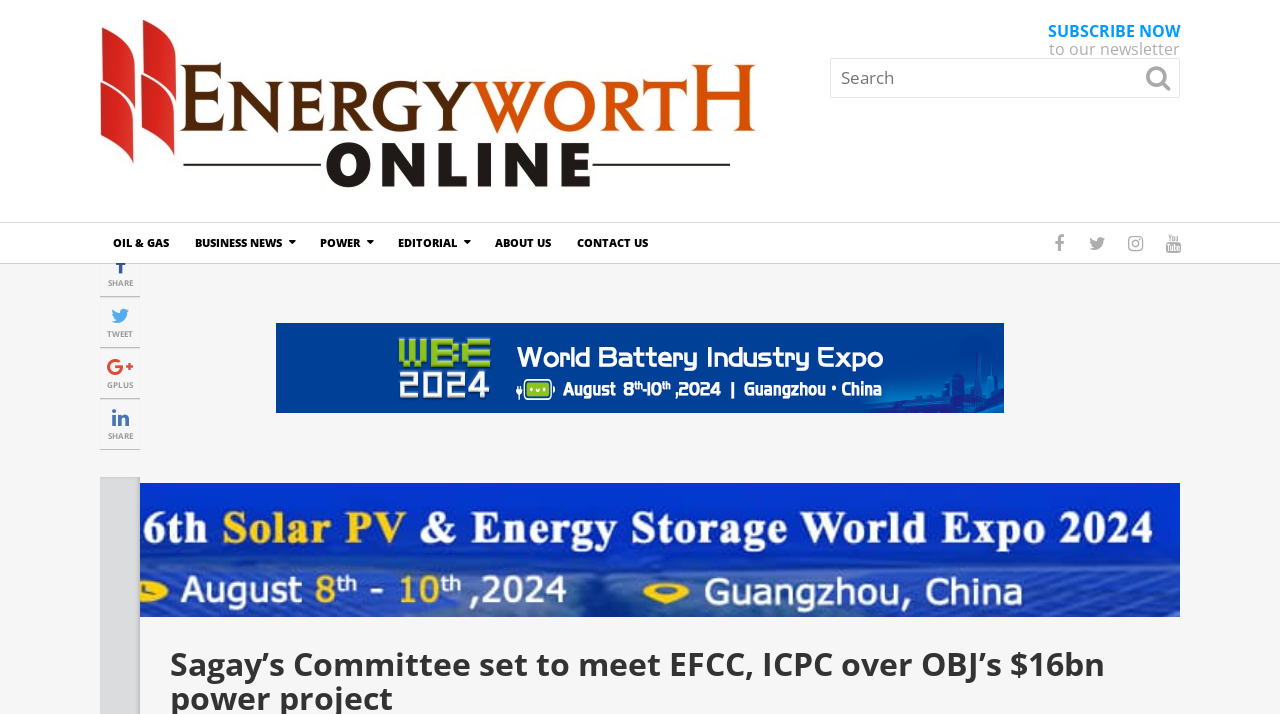Highlight the bounding box coordinates of the element you need to click to perform the following instruction: "Read the editorial."

[0.301, 0.312, 0.377, 0.368]